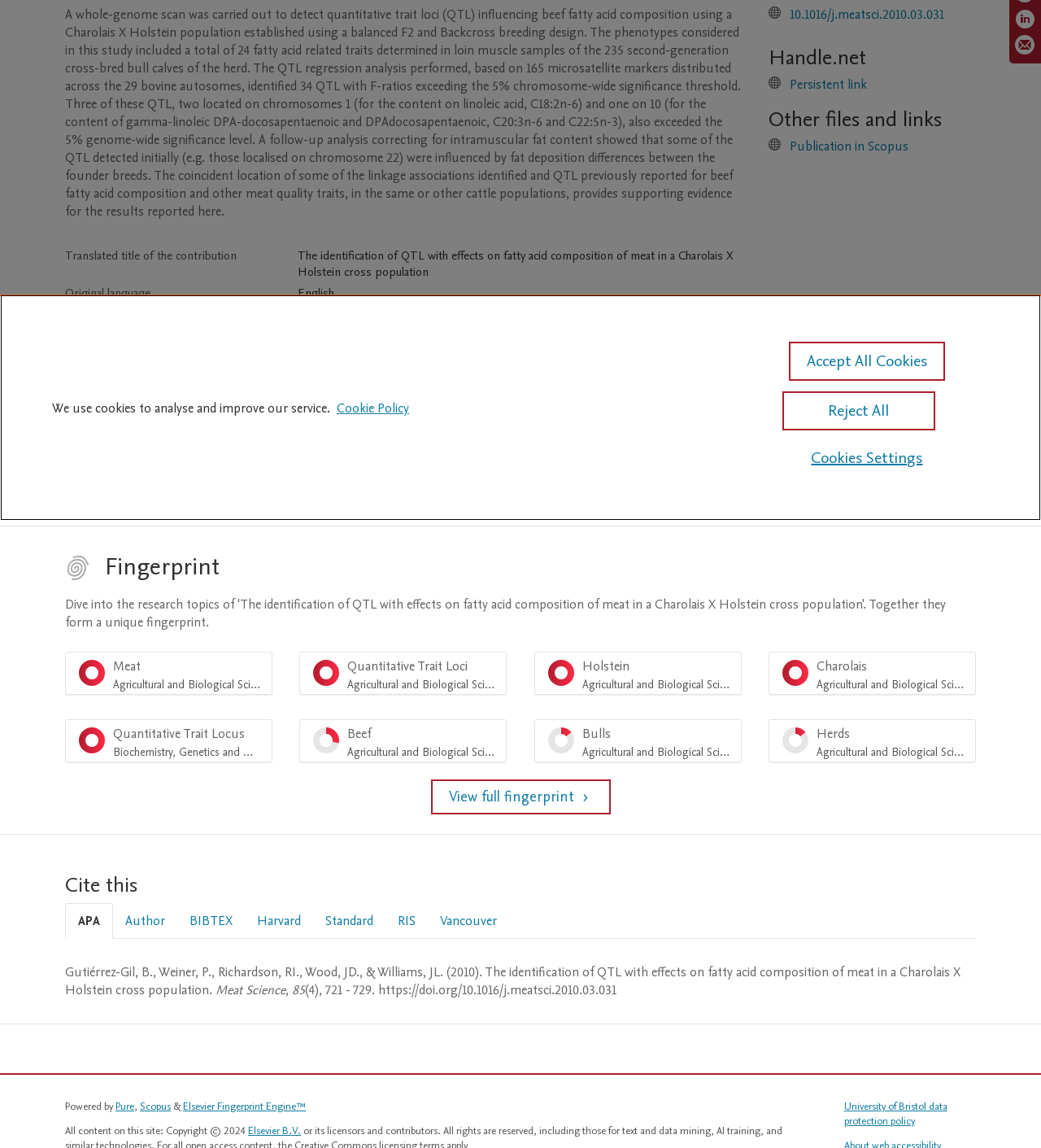Please determine the bounding box coordinates for the UI element described as: "Cookies Settings".

[0.758, 0.382, 0.908, 0.416]